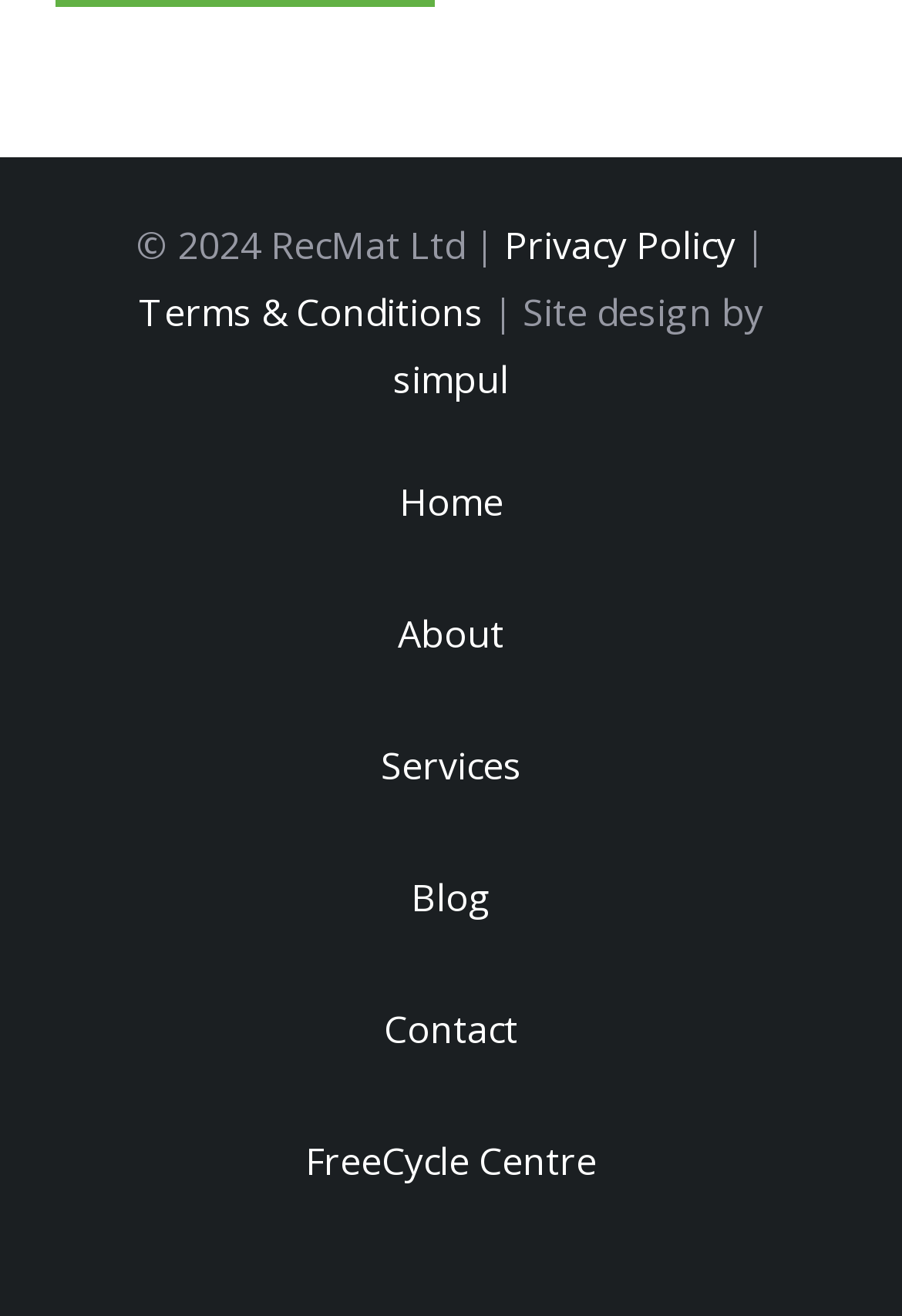What is the company name mentioned in the footer?
Please use the image to deliver a detailed and complete answer.

The company name is mentioned in the footer section of the webpage, specifically in the StaticText element with the text '© 2024 RecMat Ltd |'.